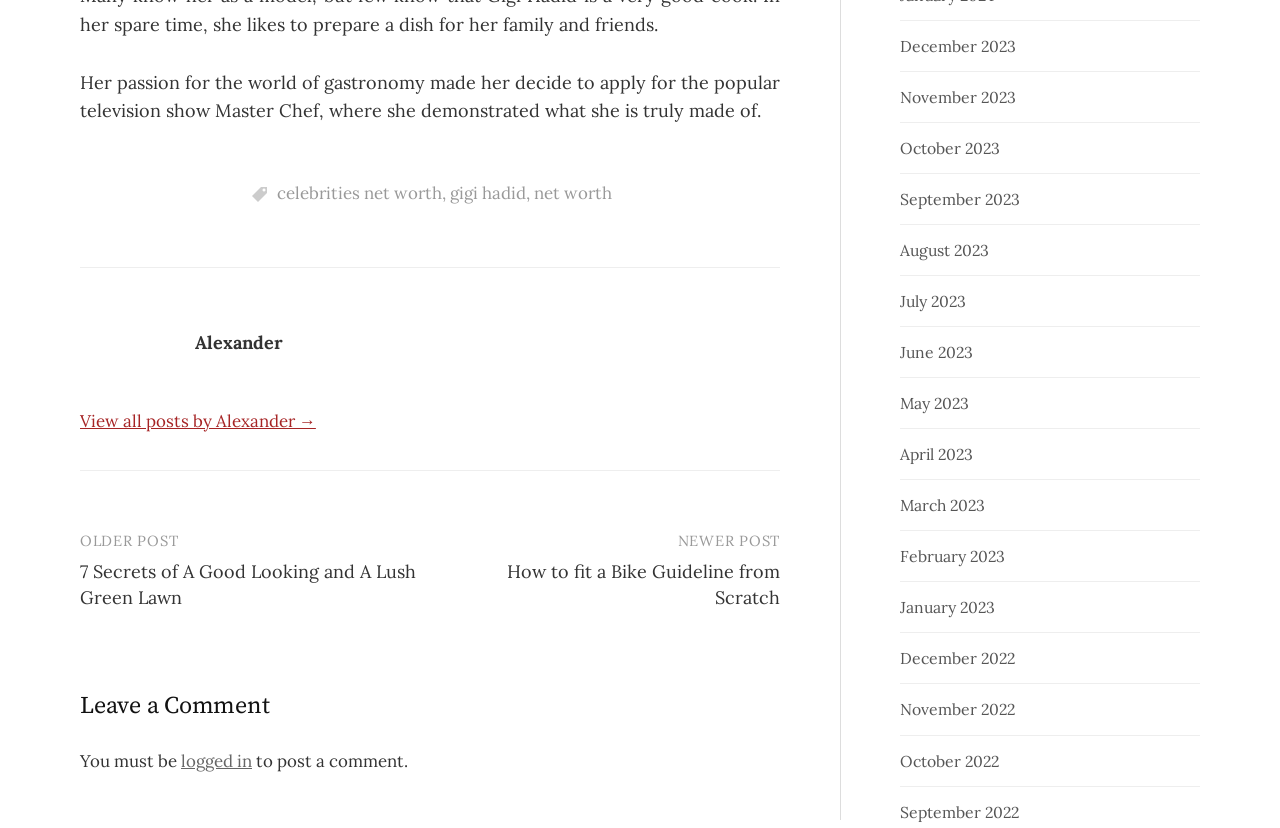Find the bounding box coordinates of the clickable region needed to perform the following instruction: "Check out the post about How to fit a Bike Guideline from Scratch". The coordinates should be provided as four float numbers between 0 and 1, i.e., [left, top, right, bottom].

[0.396, 0.677, 0.609, 0.735]